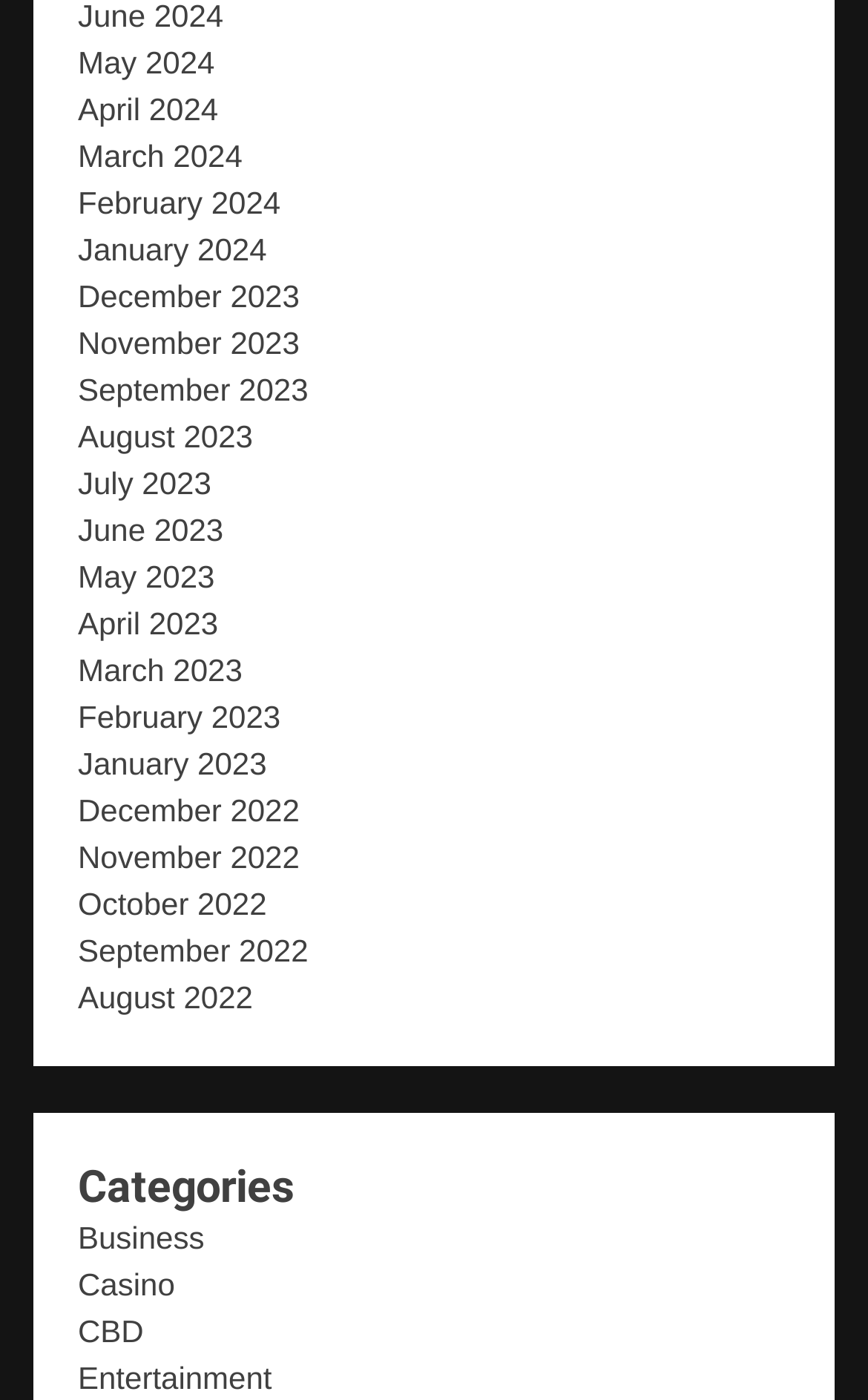Please mark the clickable region by giving the bounding box coordinates needed to complete this instruction: "Browse Business category".

[0.09, 0.871, 0.235, 0.896]